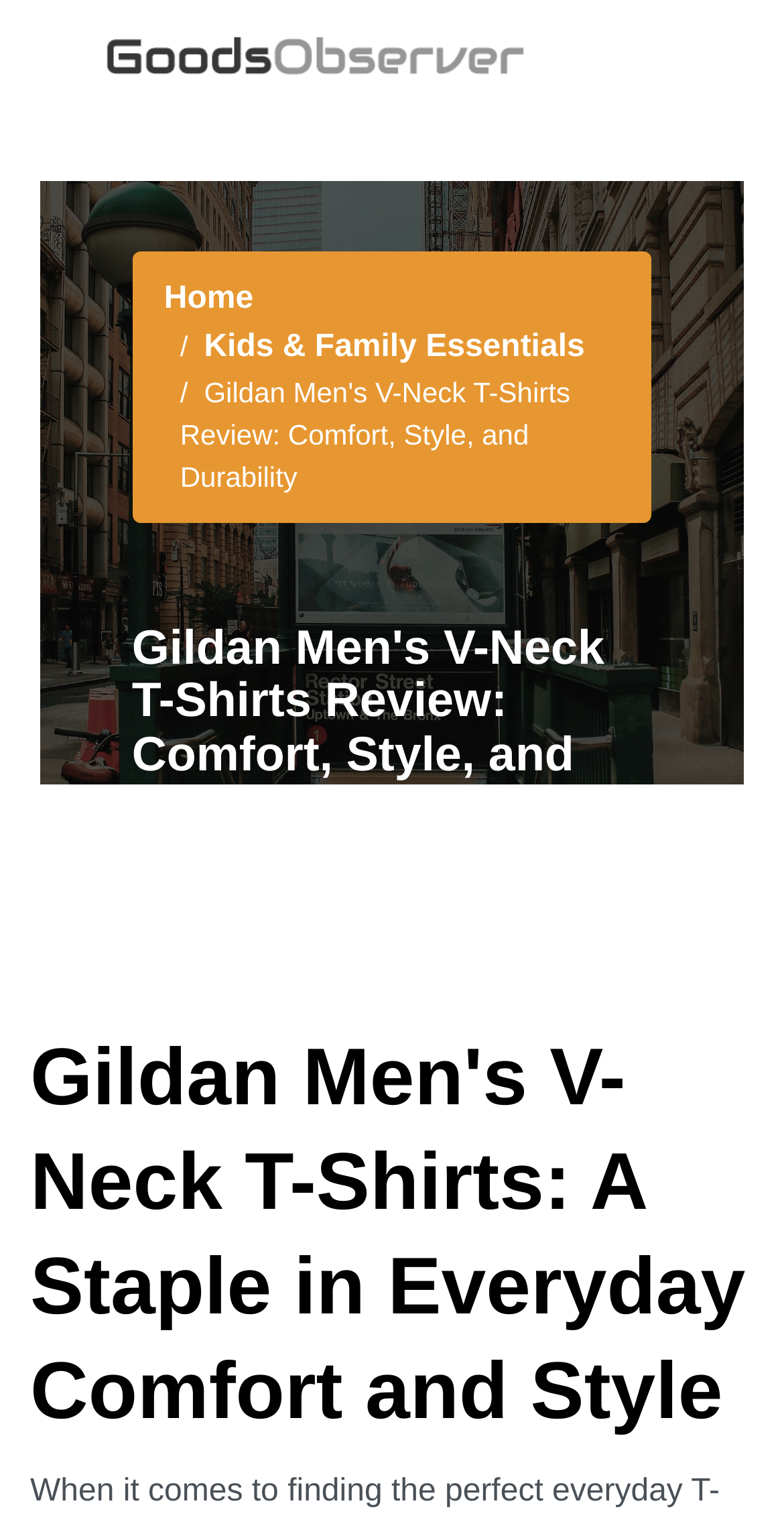What type of product is being reviewed?
Please provide a single word or phrase based on the screenshot.

T-Shirts